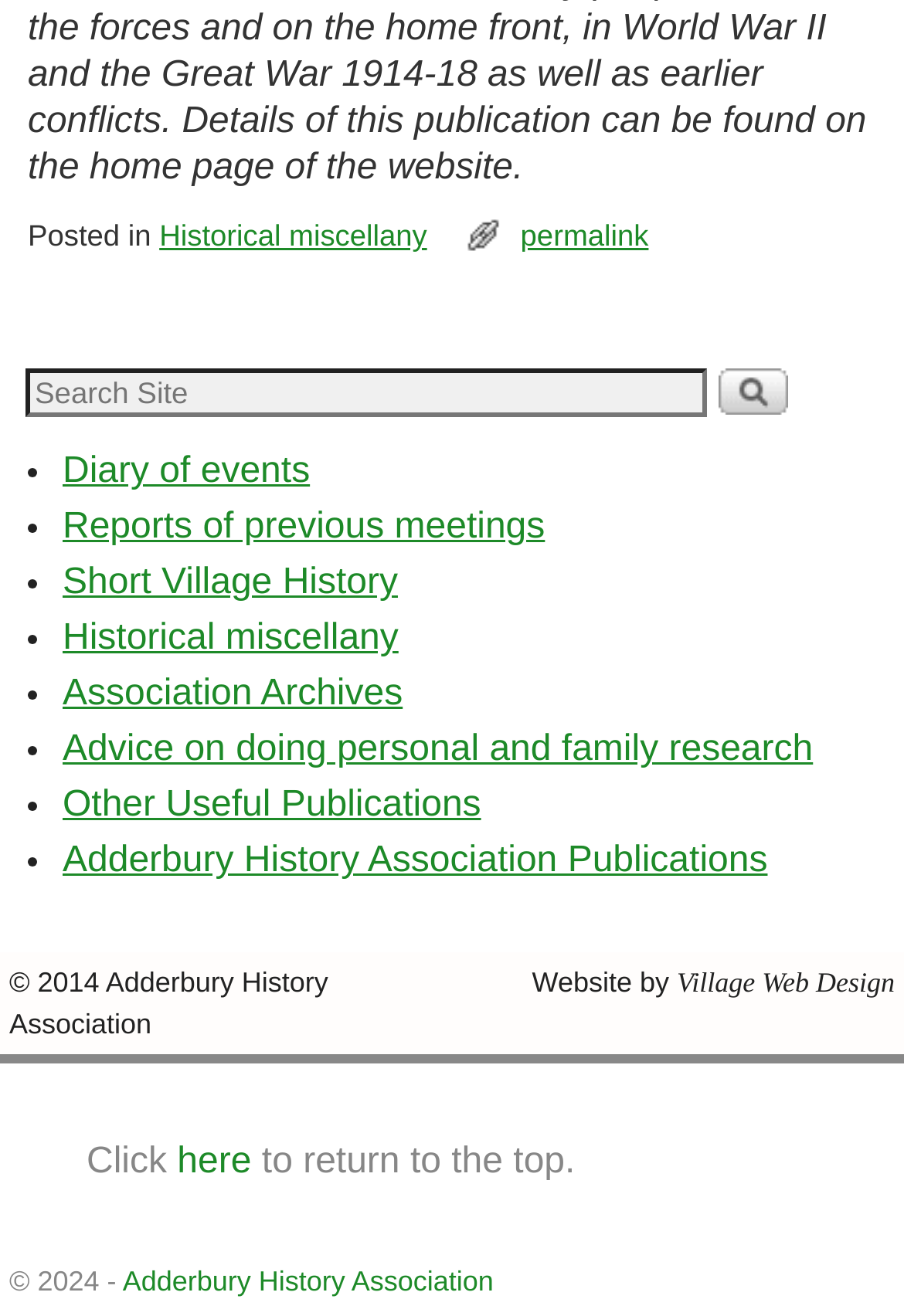Determine the bounding box coordinates for the area that should be clicked to carry out the following instruction: "Visit Historical miscellany page".

[0.176, 0.166, 0.472, 0.192]